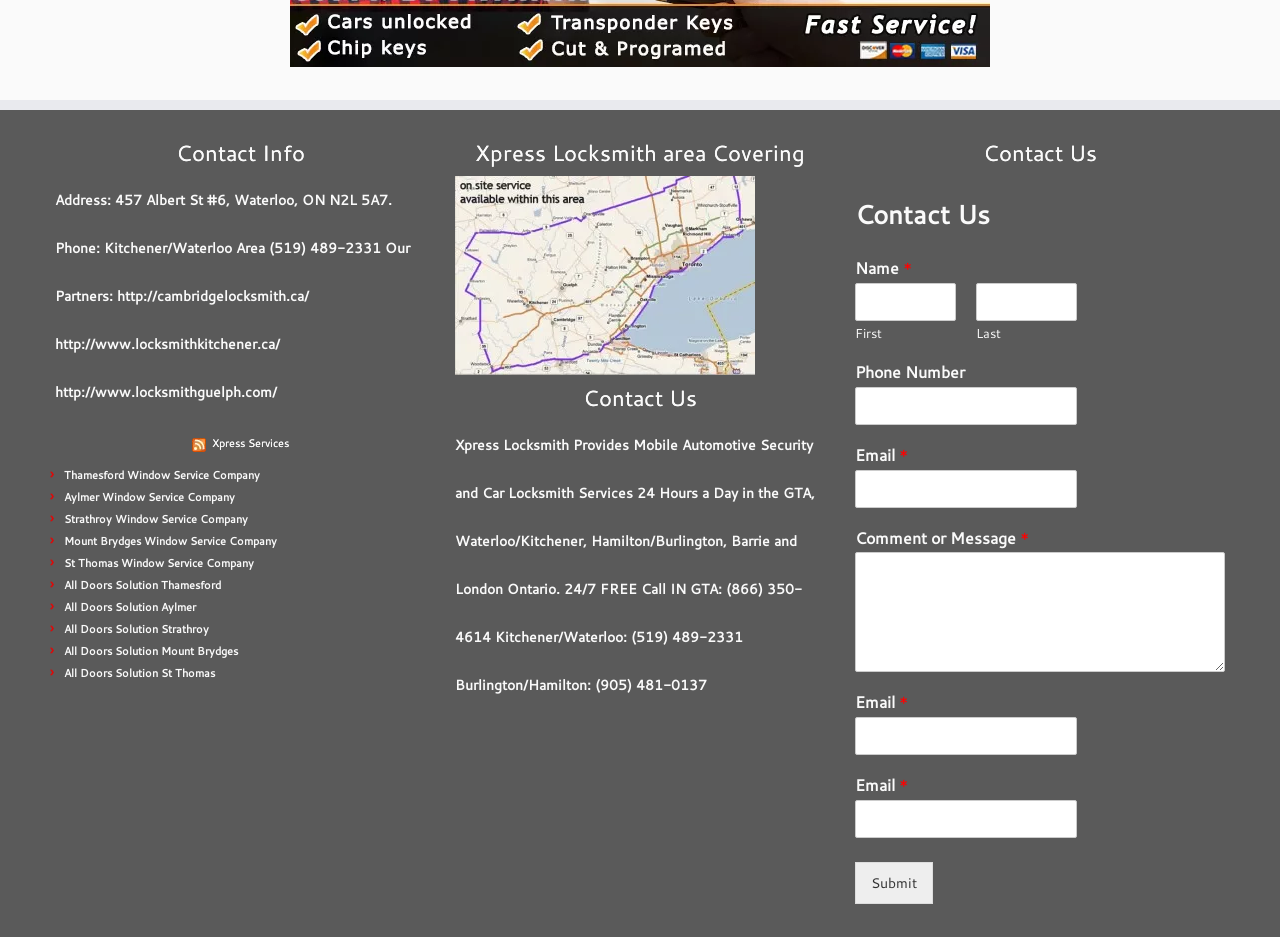Extract the bounding box coordinates of the UI element described: "parent_node: Last name="wpforms[fields][0][last]"". Provide the coordinates in the format [left, top, right, bottom] with values ranging from 0 to 1.

[0.762, 0.302, 0.841, 0.343]